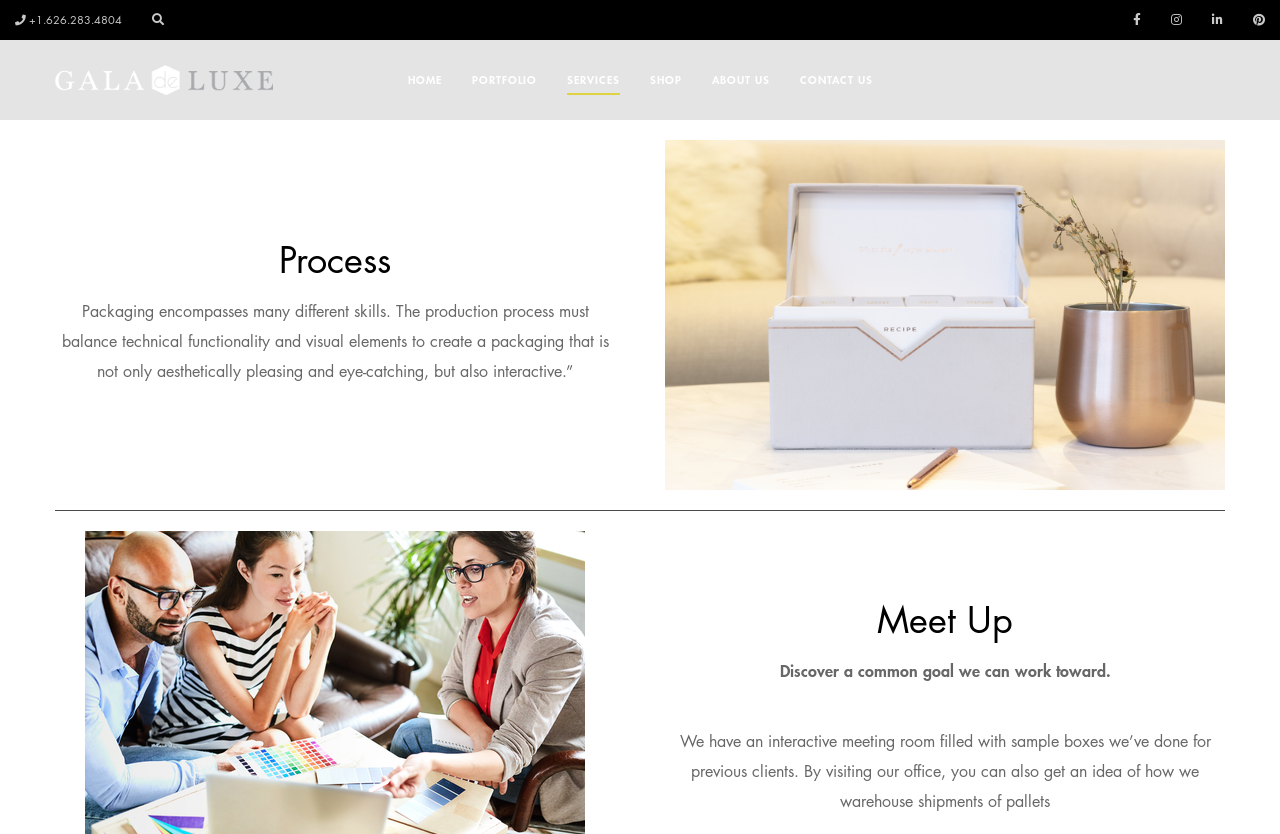Show the bounding box coordinates for the element that needs to be clicked to execute the following instruction: "Discover the Meet Up section". Provide the coordinates in the form of four float numbers between 0 and 1, i.e., [left, top, right, bottom].

[0.52, 0.719, 0.957, 0.767]